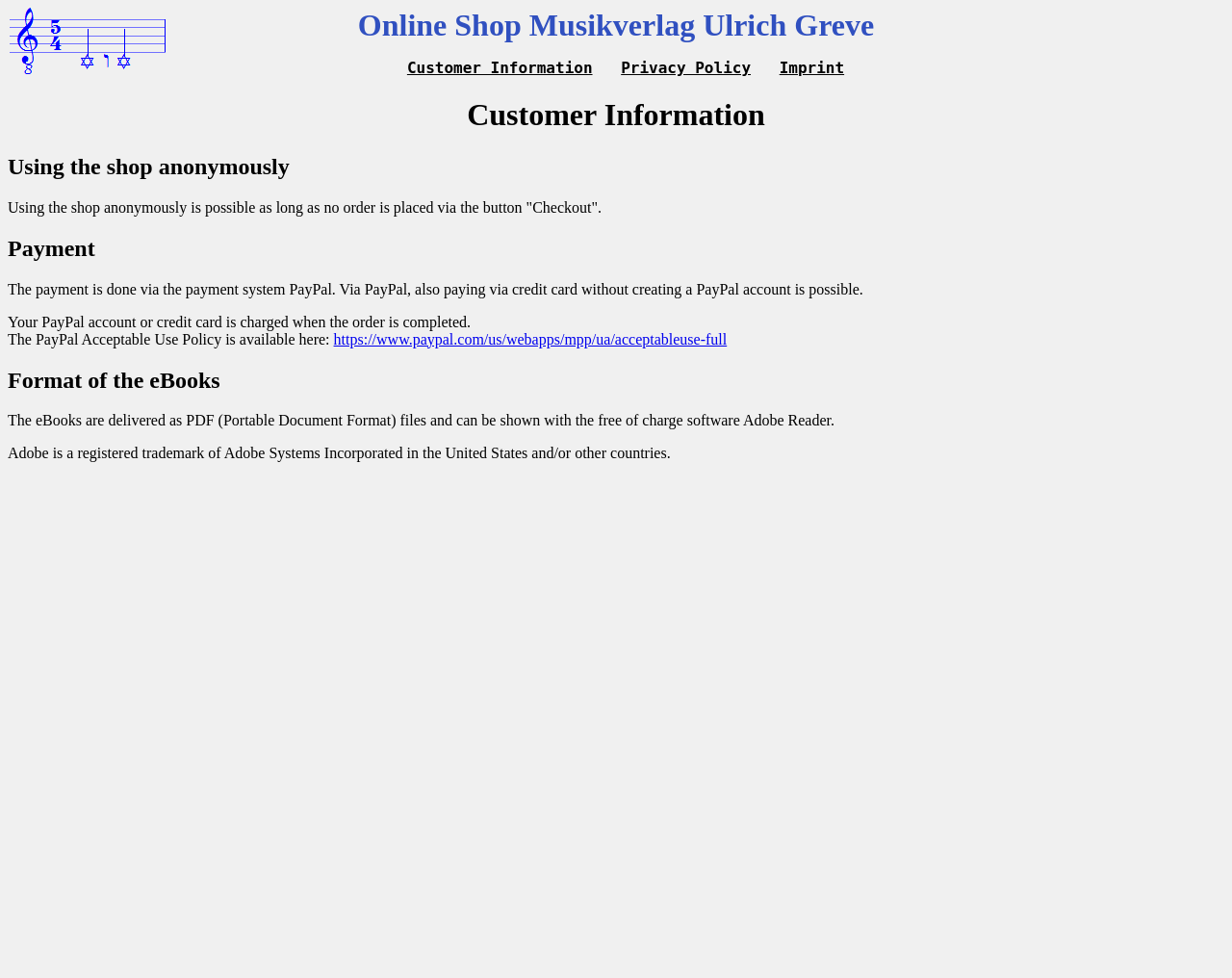How is the payment done?
Answer the question with a single word or phrase by looking at the picture.

Via PayPal